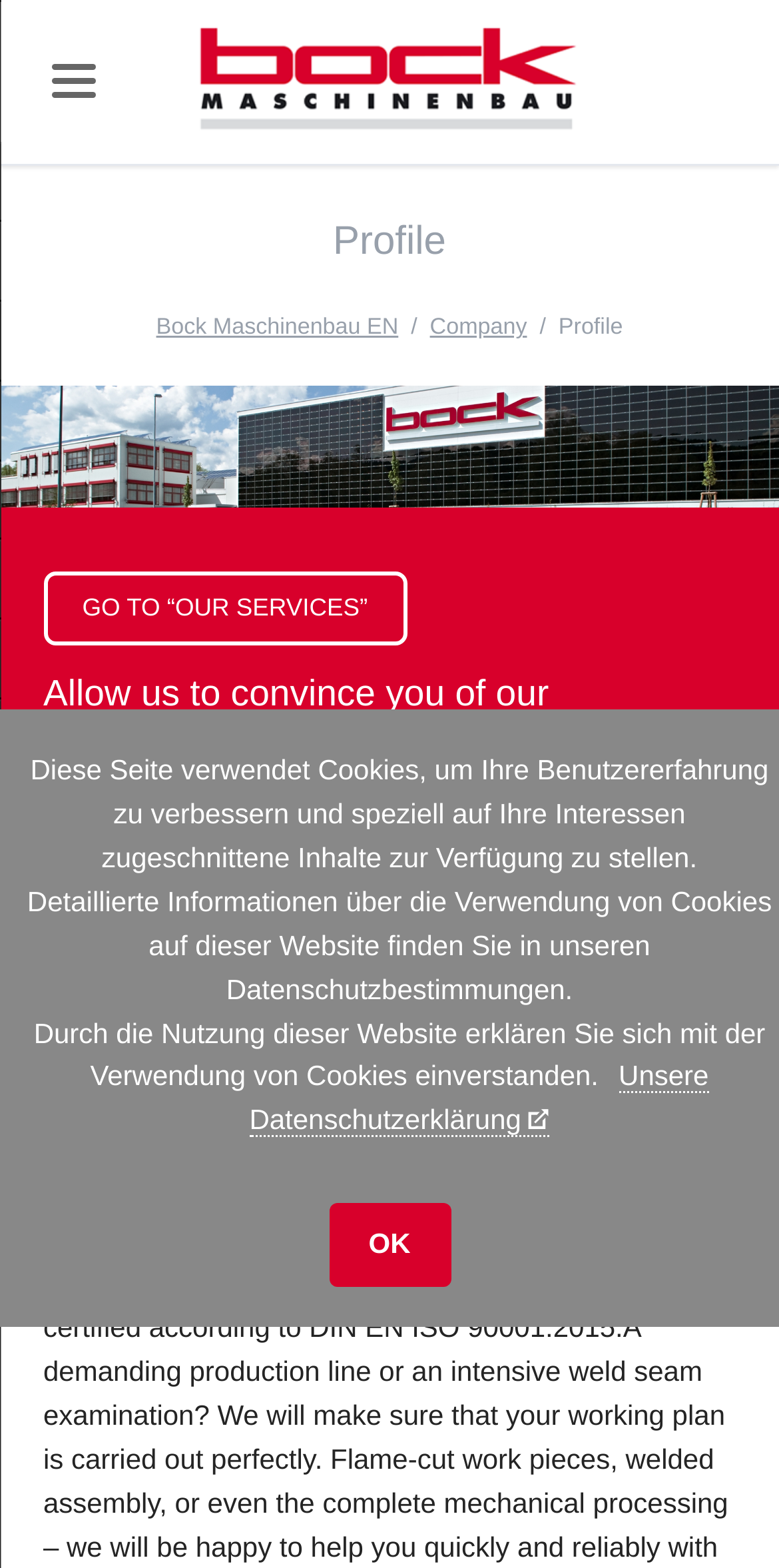What is the main image on the webpage?
Using the visual information, reply with a single word or short phrase.

Wir über uns